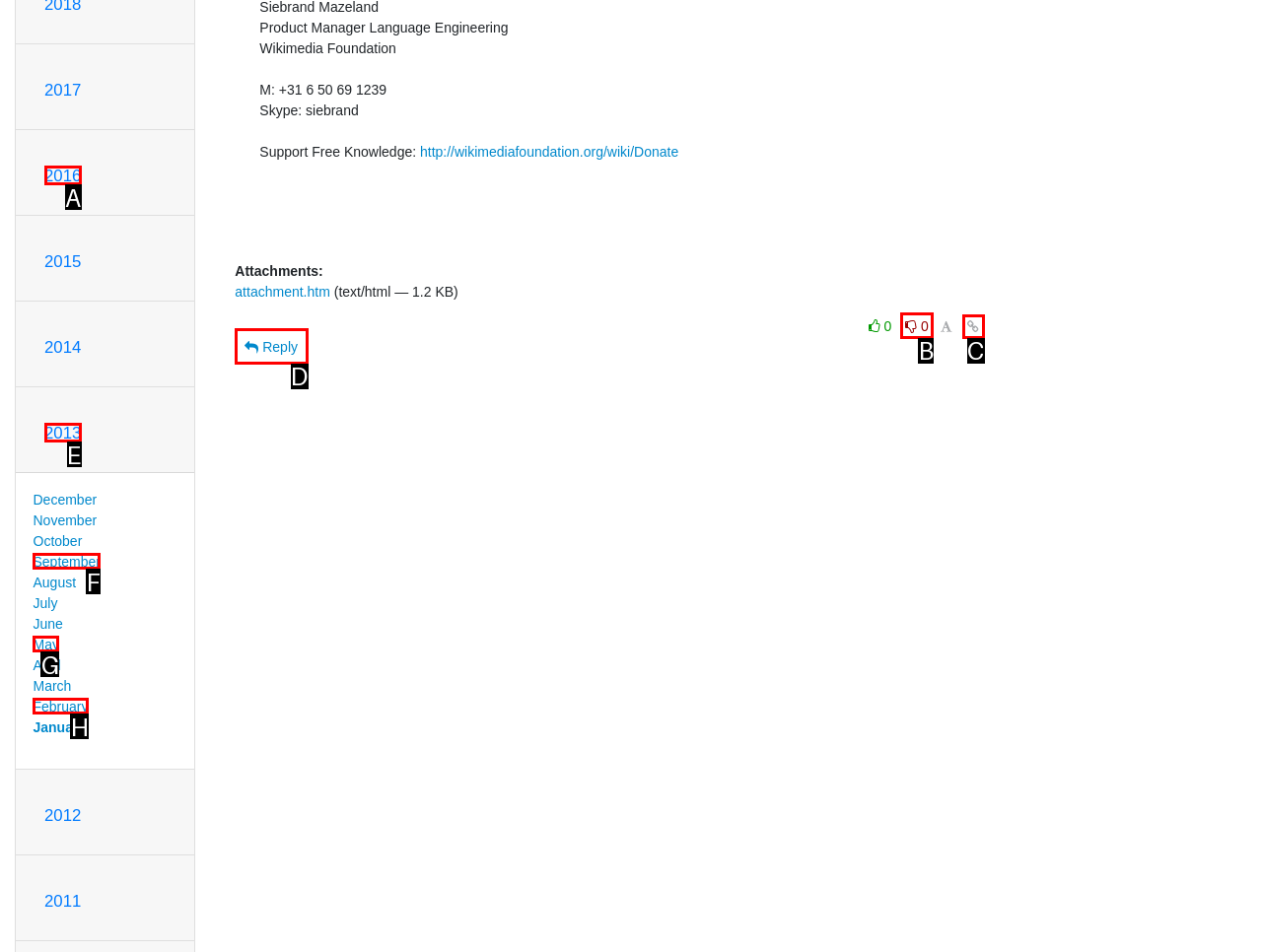Match the HTML element to the description: February. Answer with the letter of the correct option from the provided choices.

H